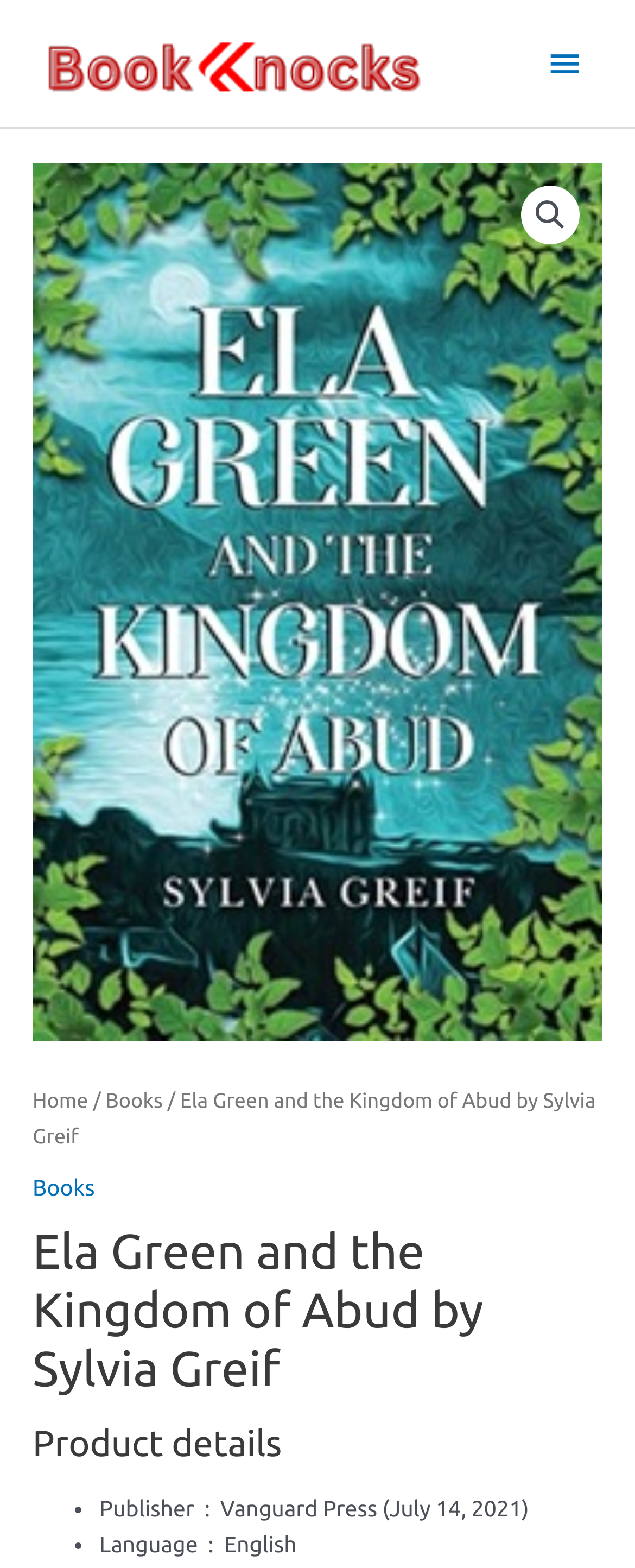Give a full account of the webpage's elements and their arrangement.

The webpage is about the book "Ela Green and the Kingdom of Abud" by Sylvia Greif. At the top left, there is a link, and next to it, a button labeled "Main Menu" with an arrow icon. The button is not expanded, but it controls the primary menu. 

To the right of the button, there is a search icon, represented by a magnifying glass emoji. Below the search icon, there is a large image that takes up most of the width of the page. 

On the top right, there is a navigation menu labeled "Breadcrumb" that shows the current page's location. The menu starts with "Home", followed by a separator, then "Books", another separator, and finally the title of the book. 

Below the navigation menu, there is a link labeled "Books". The title of the book, "Ela Green and the Kingdom of Abud by Sylvia Greif", is displayed in a large font size. 

Further down, there is a section labeled "Product details". In this section, there are two bullet points, each with a list marker. The first bullet point lists the publisher as Vanguard Press, with a publication date of July 14, 2021. The second bullet point lists the language as English.